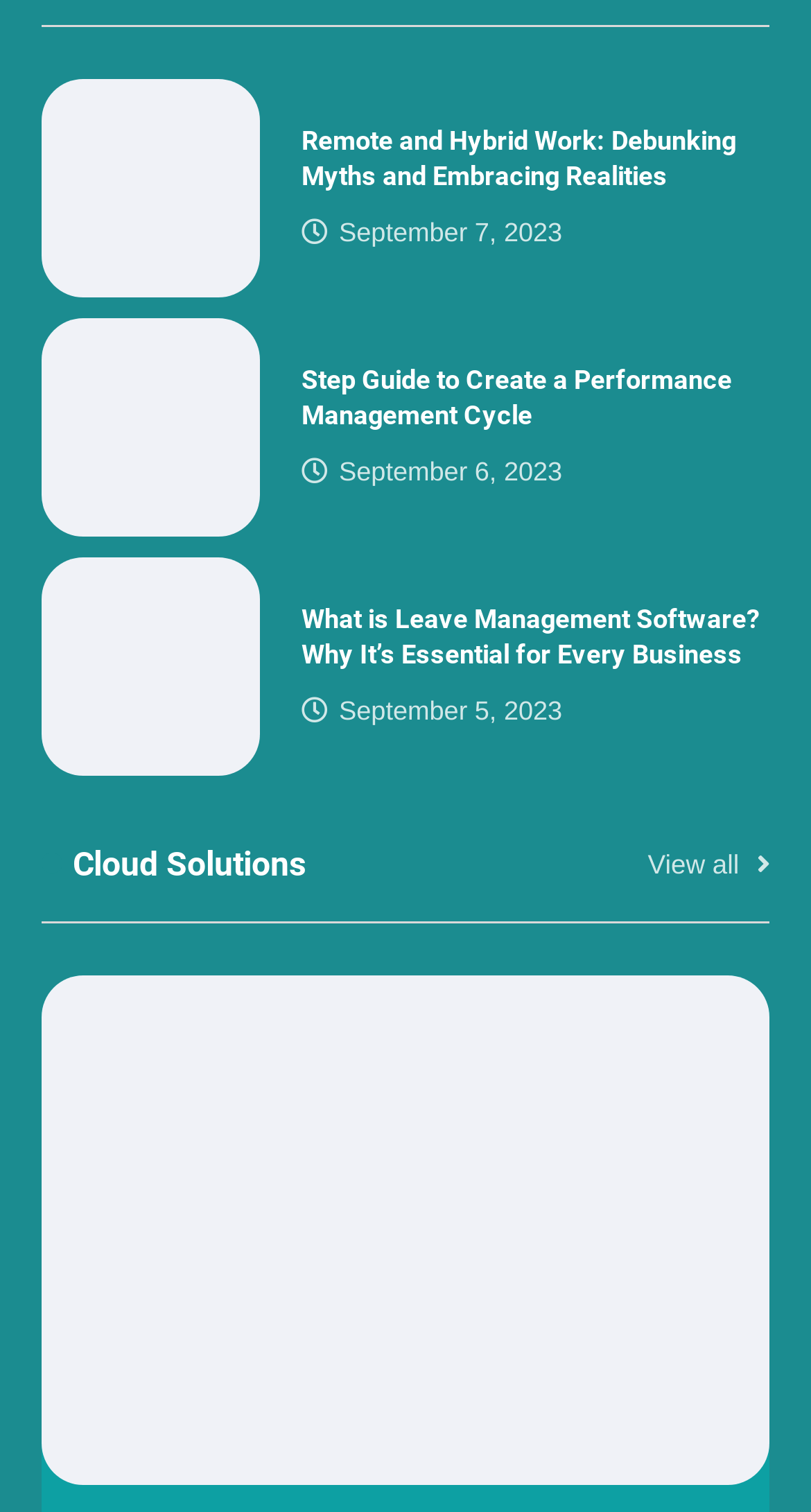Locate the bounding box of the UI element described in the following text: "September 5, 2023".

[0.372, 0.46, 0.693, 0.48]